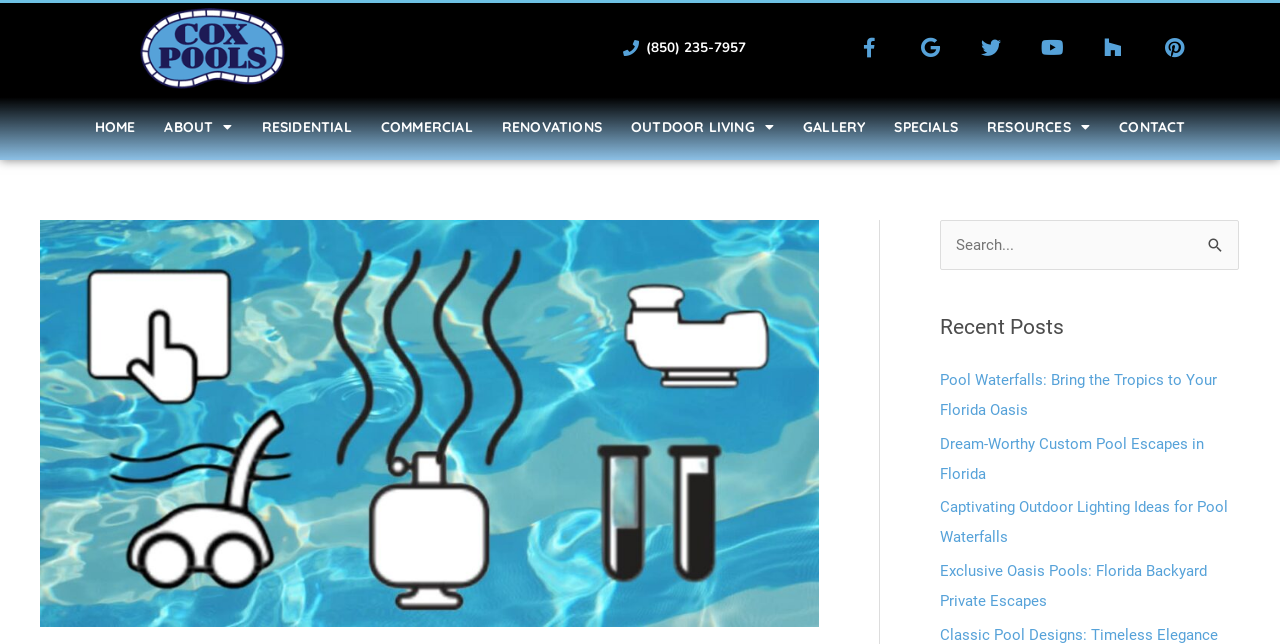What is the main topic of the webpage?
Please give a detailed and thorough answer to the question, covering all relevant points.

I inferred the main topic of the webpage by looking at the root element's description 'Guide To Pool Equipment Repair & Replacement | Cox Pools' and the image element with the description 'Guide To Pool Equipment Repair And Replacement'. These elements suggest that the webpage is about pool equipment repair and replacement.